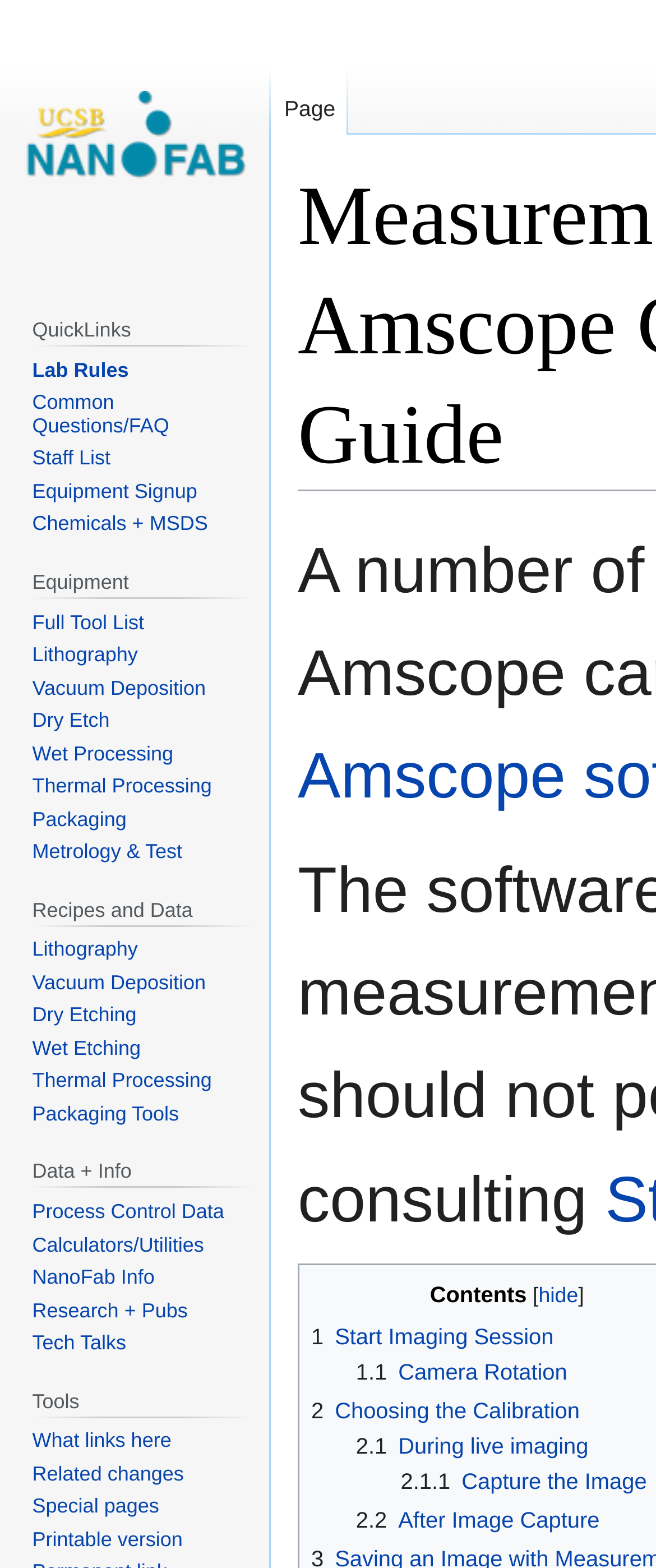Using the format (top-left x, top-left y, bottom-right x, bottom-right y), provide the bounding box coordinates for the described UI element. All values should be floating point numbers between 0 and 1: Thermal Processing

[0.049, 0.682, 0.323, 0.697]